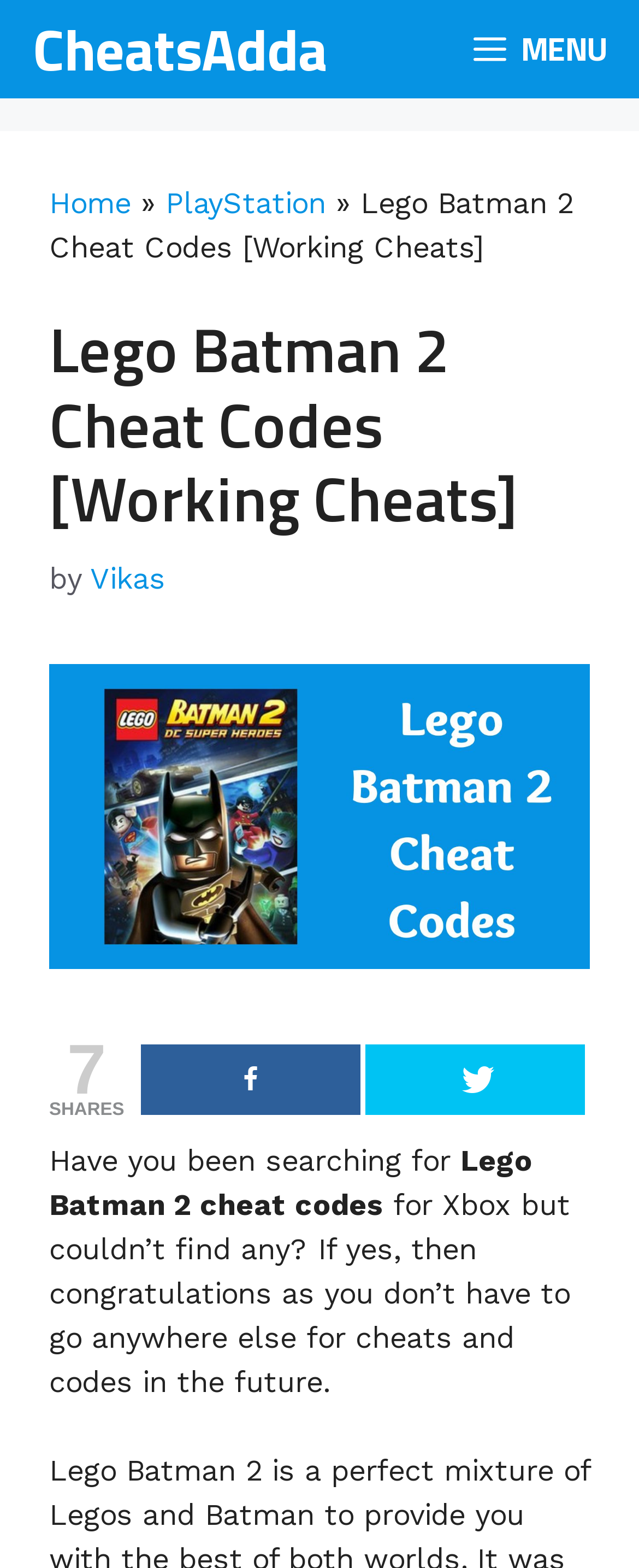Create a detailed summary of the webpage's content and design.

The webpage is about Lego Batman 2 cheat codes for Xbox. At the top, there is a navigation bar with a link to "CheatsAdda" on the left and a "MENU" button on the right. The "MENU" button, when expanded, reveals a dropdown menu with links to "Home", "PlayStation", and other options.

Below the navigation bar, there is a header section with a heading that reads "Lego Batman 2 Cheat Codes [Working Cheats]" and a subheading that says "by Vikas". To the right of the heading, there is an image related to Lego Batman 2 cheat codes.

Under the header section, there is a paragraph of text that explains the purpose of the webpage, stating that it provides a complete list of Lego Batman 2 cheat codes for Xbox. The text is divided into three lines, with the first line asking if the user has been searching for Lego Batman 2 cheat codes, the second line specifying that the codes are for Xbox, and the third line congratulating the user for finding the webpage.

On the right side of the paragraph, there are social media sharing buttons, including a "Share" button and a "Tweet" button. Above the sharing buttons, there is a small text that reads "7 SHARES".